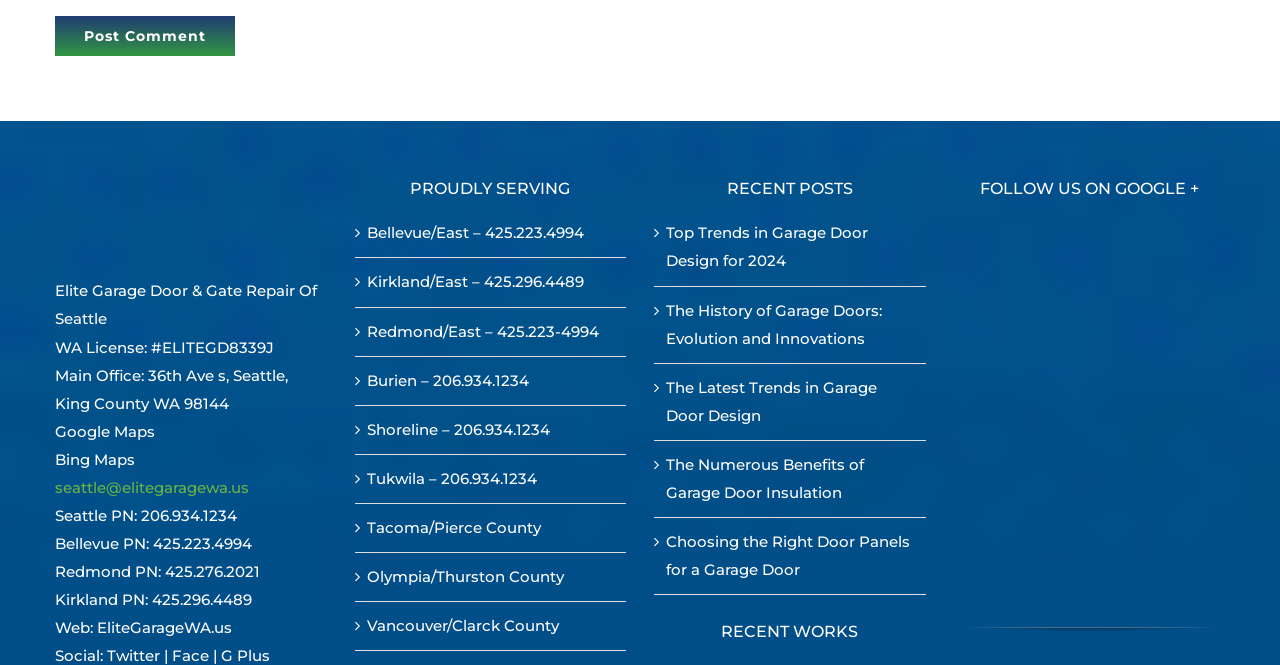Please determine the bounding box coordinates for the UI element described as: "Olympia/Thurston County".

[0.286, 0.846, 0.481, 0.888]